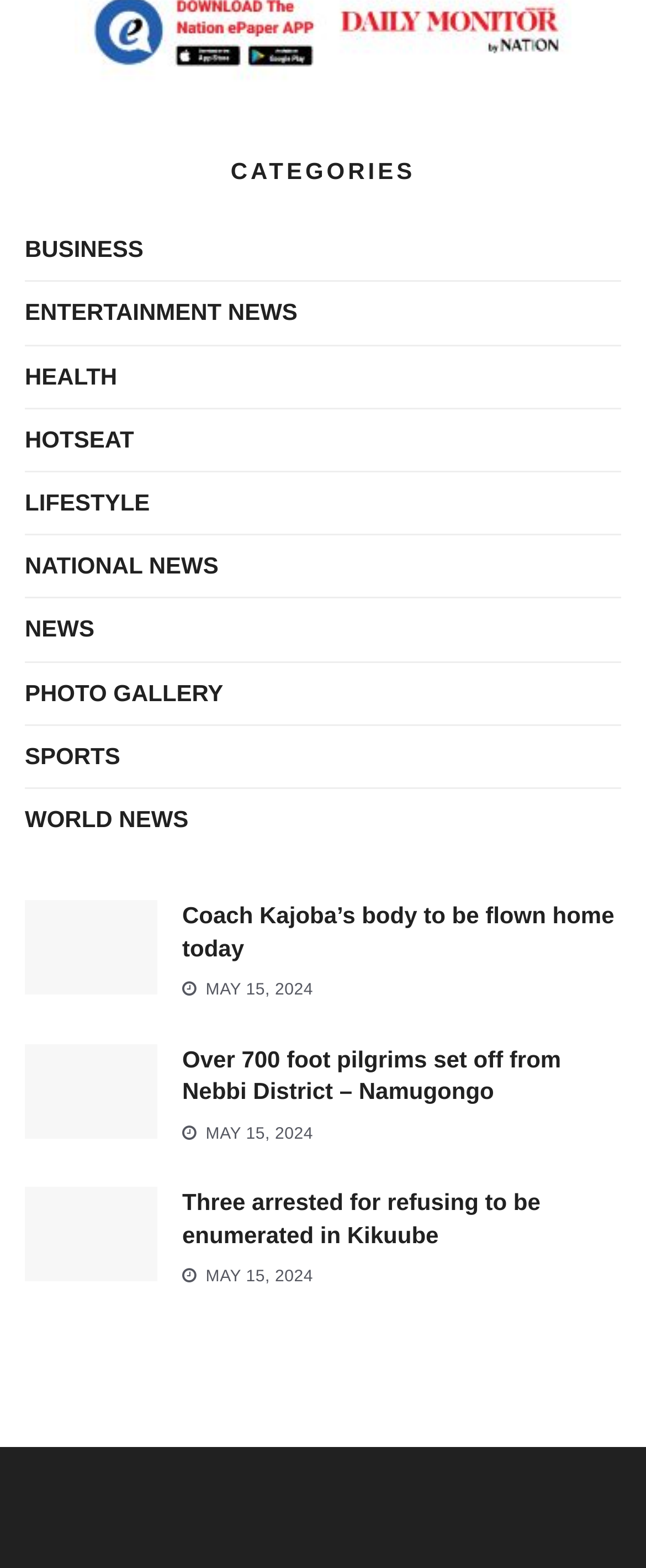Determine the bounding box coordinates for the UI element with the following description: "PHOTO GALLERY". The coordinates should be four float numbers between 0 and 1, represented as [left, top, right, bottom].

[0.038, 0.429, 0.346, 0.455]